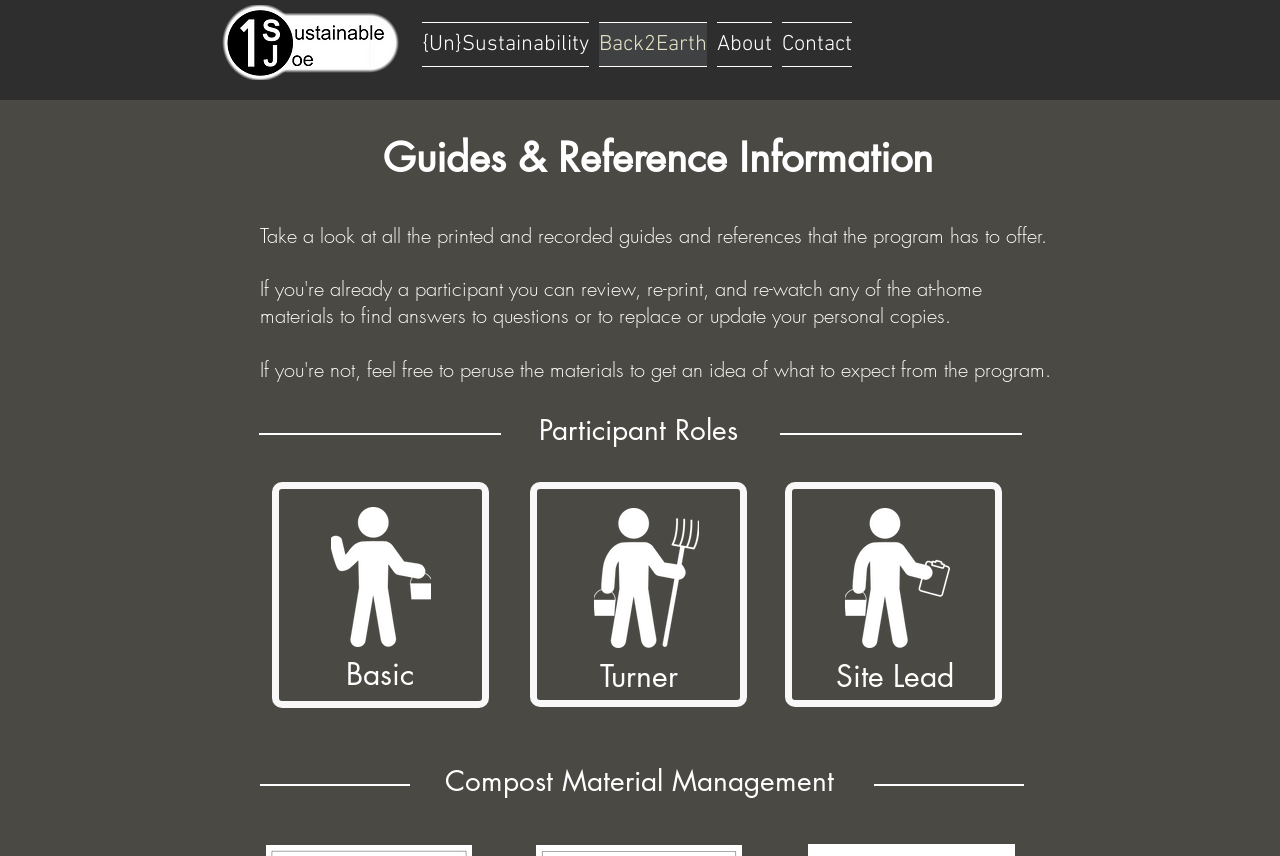How many participant roles are listed?
Please answer using one word or phrase, based on the screenshot.

3